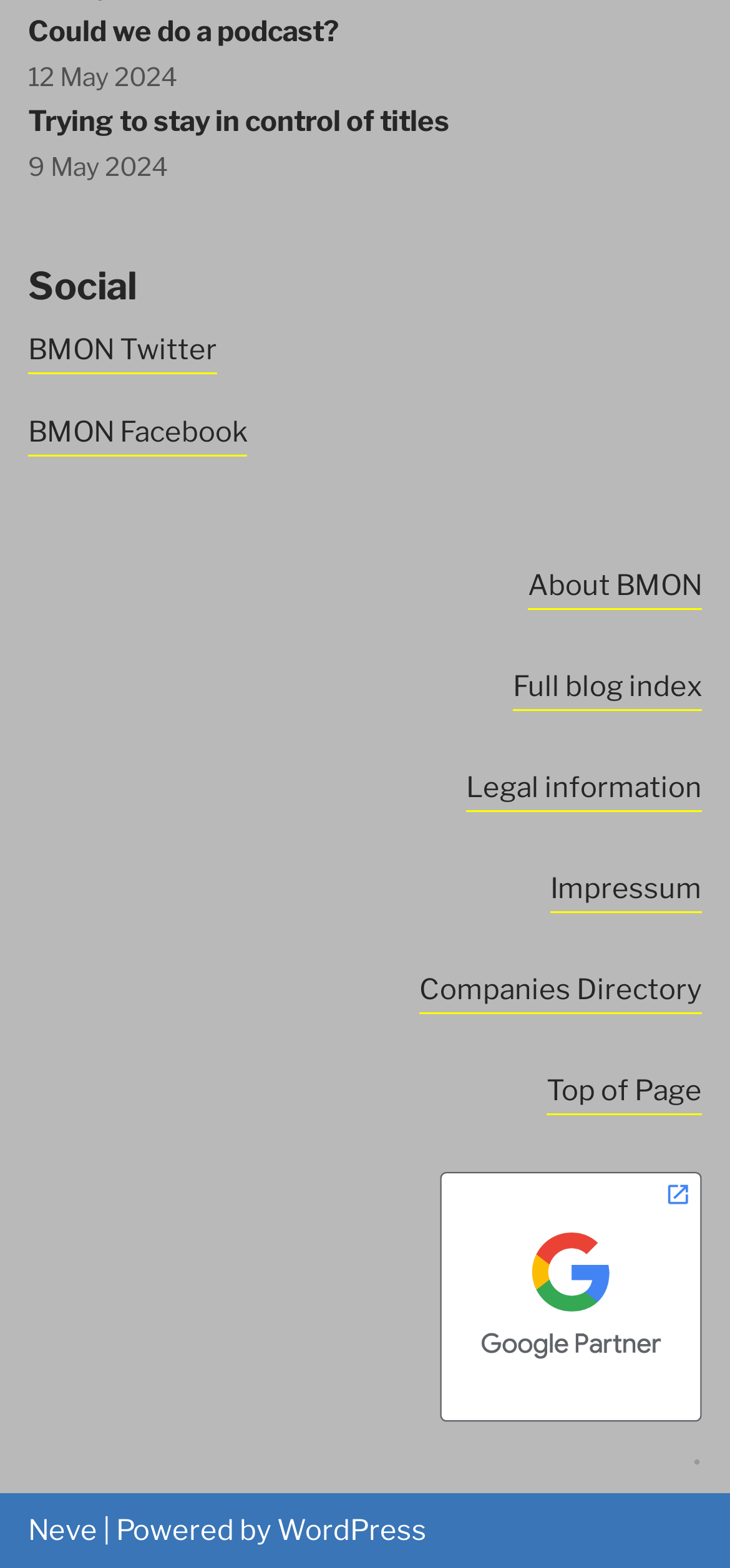Please determine the bounding box coordinates of the element's region to click in order to carry out the following instruction: "Go to the About BMON page". The coordinates should be four float numbers between 0 and 1, i.e., [left, top, right, bottom].

[0.723, 0.363, 0.962, 0.39]